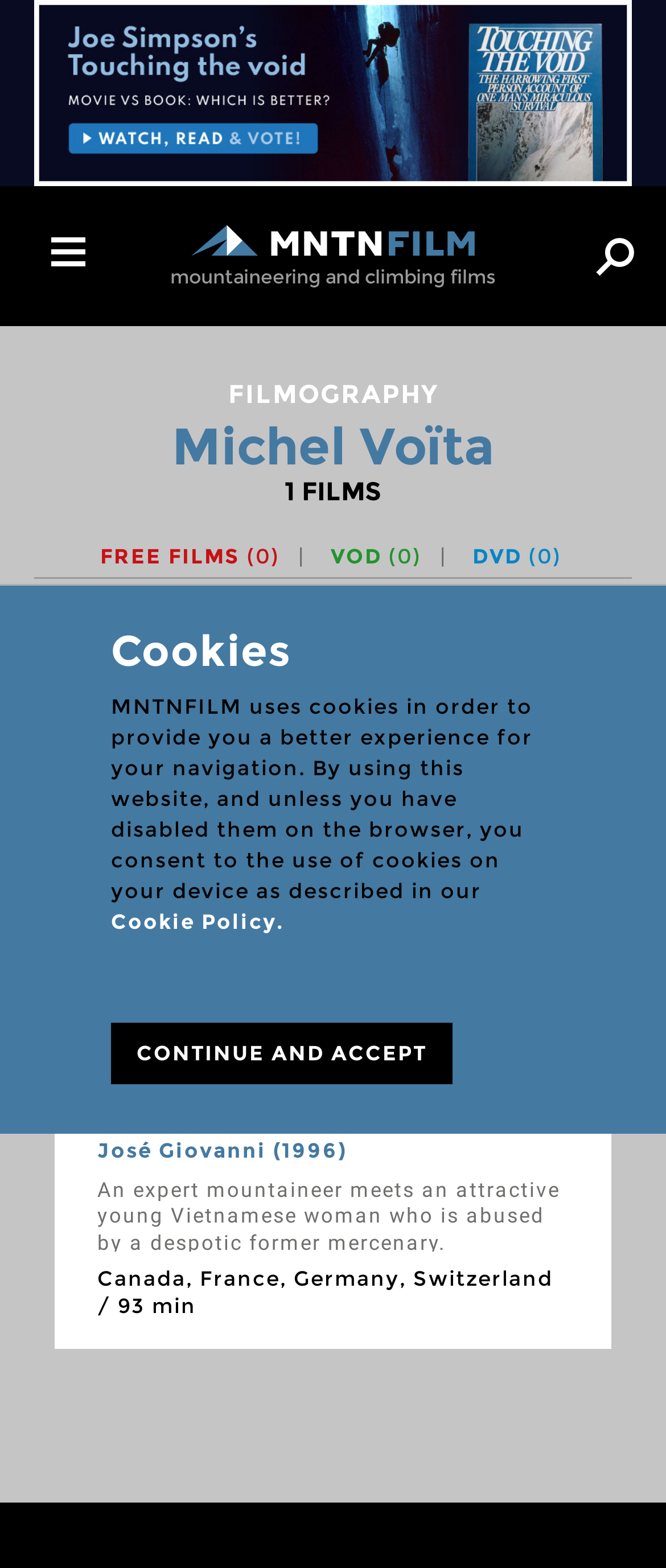Please identify the webpage's heading and generate its text content.

mountaineering and climbing films